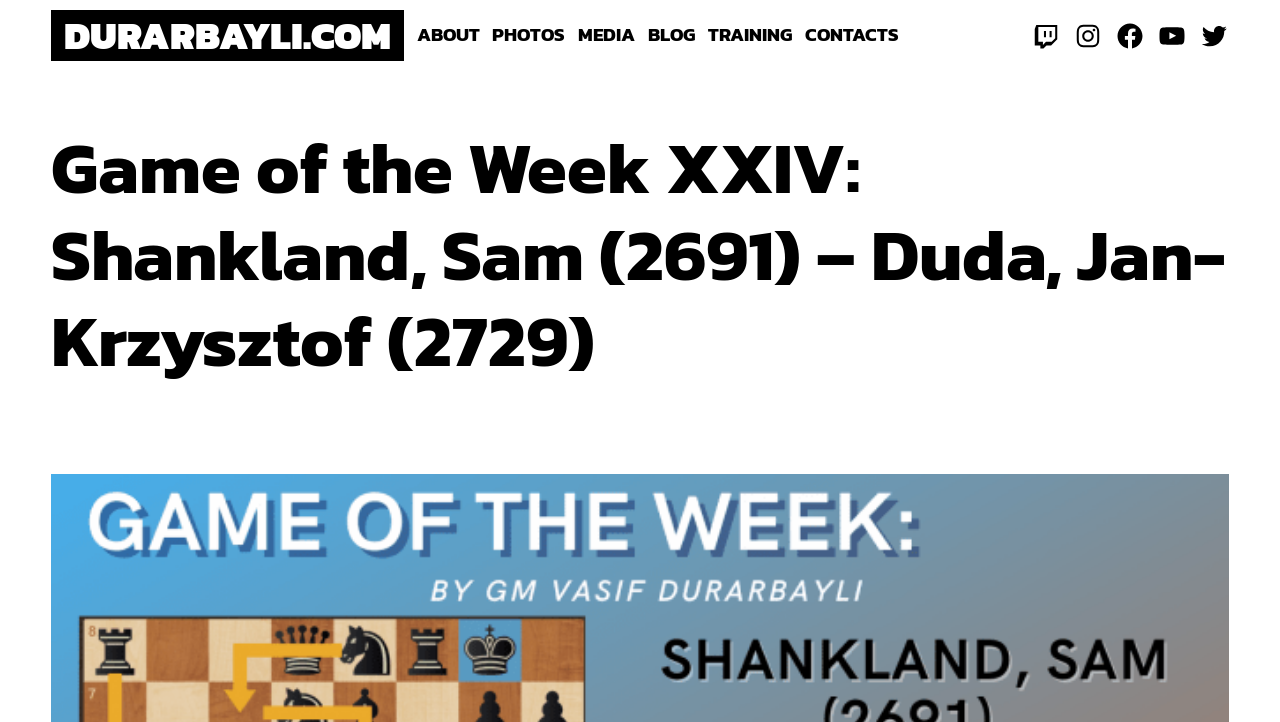Please determine the bounding box coordinates for the element that should be clicked to follow these instructions: "visit twitch channel".

[0.805, 0.029, 0.829, 0.07]